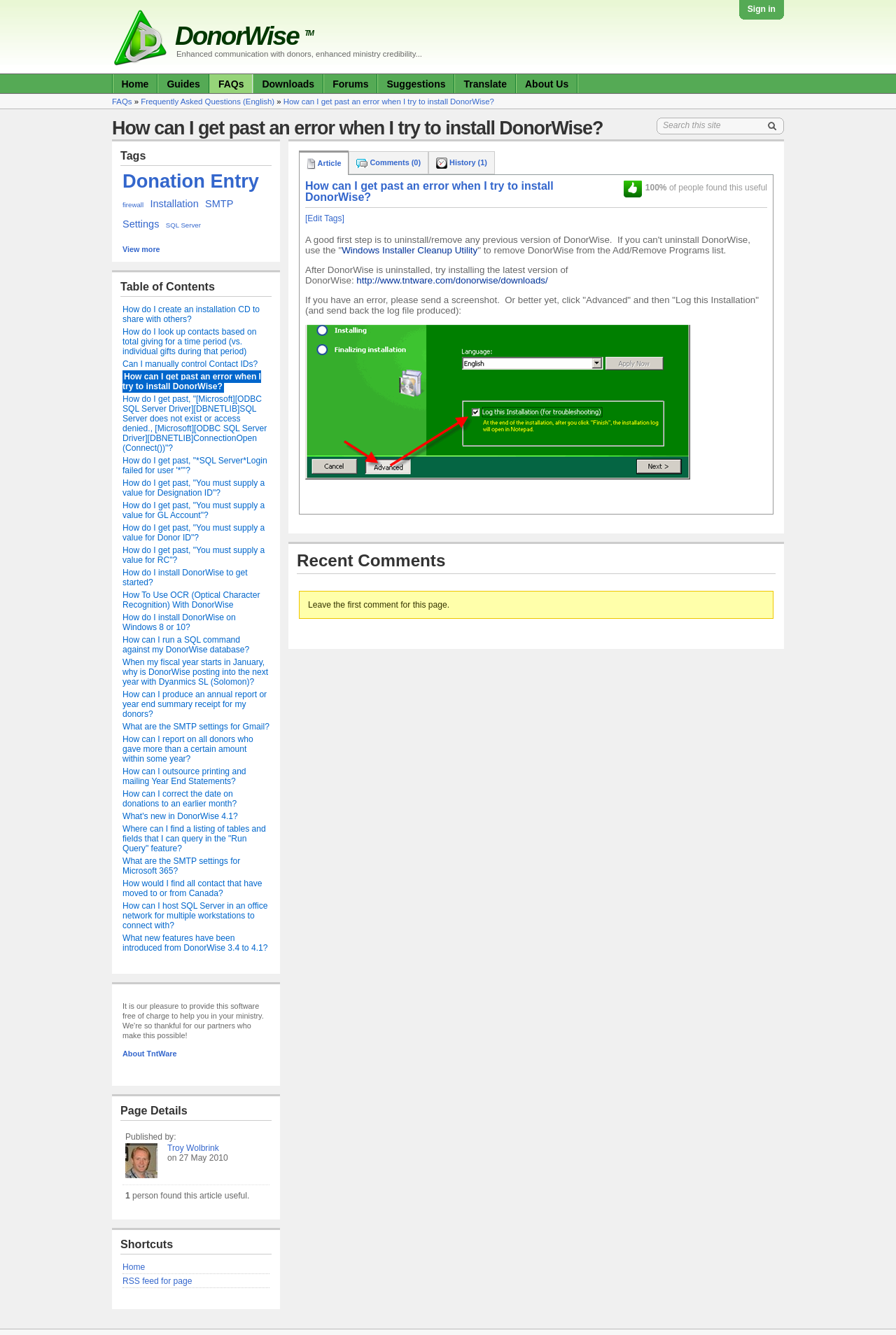Determine the bounding box coordinates in the format (top-left x, top-left y, bottom-right x, bottom-right y). Ensure all values are floating point numbers between 0 and 1. Identify the bounding box of the UI element described by: Troy Wolbrink

[0.187, 0.856, 0.244, 0.864]